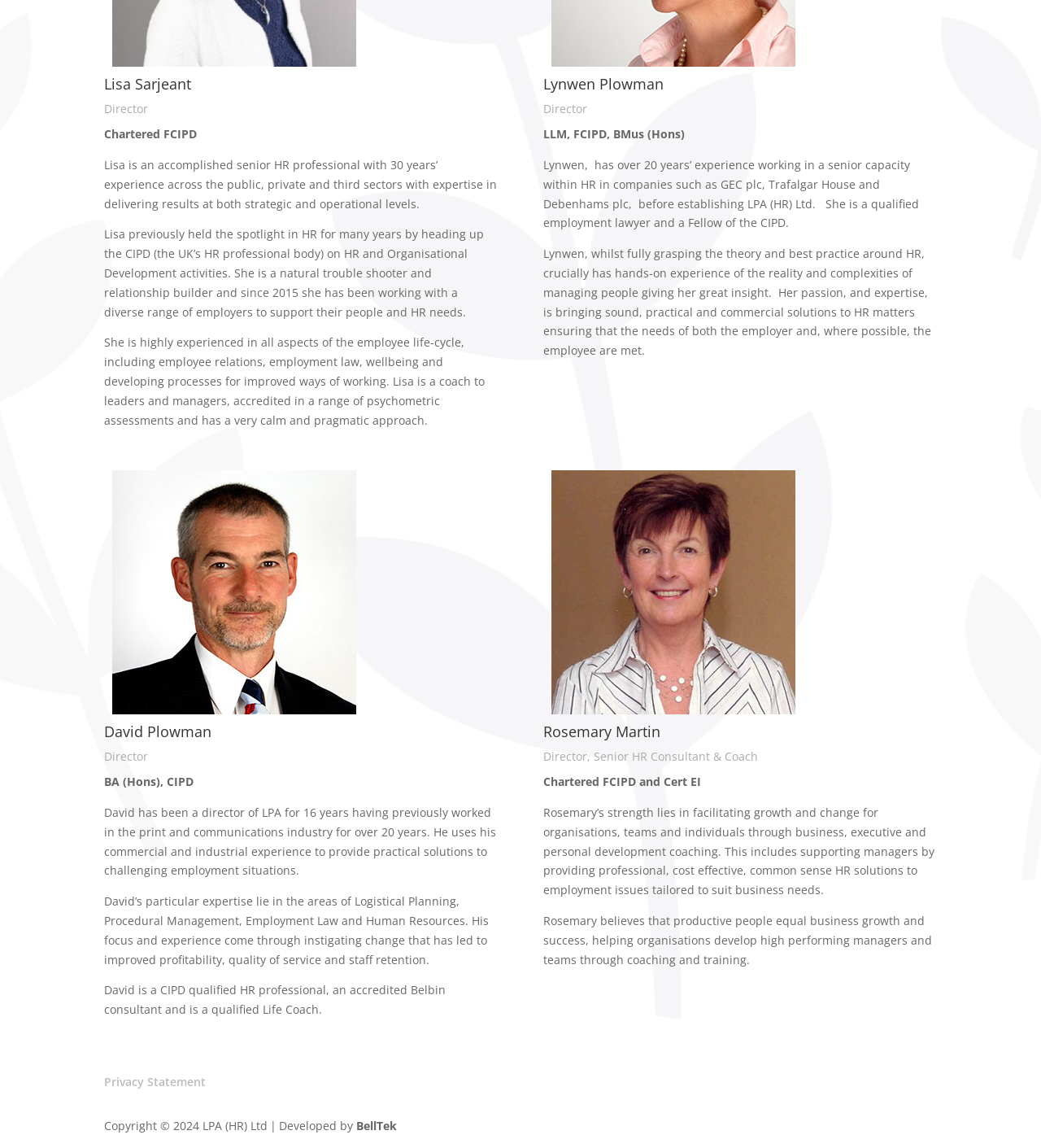Provide the bounding box coordinates for the specified HTML element described in this description: "Read More". The coordinates should be four float numbers ranging from 0 to 1, in the format [left, top, right, bottom].

None